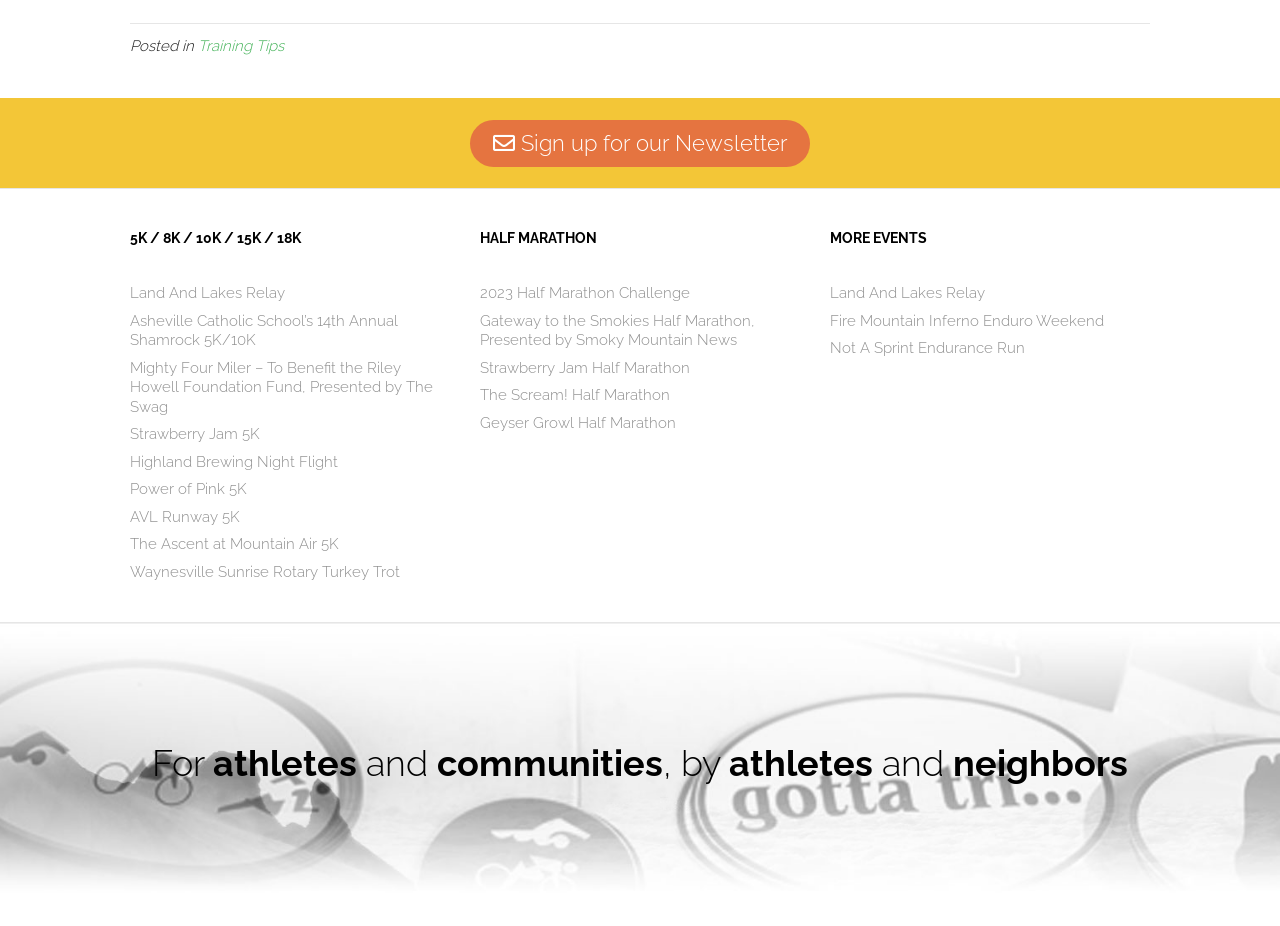What is the tone of the webpage?
Refer to the image and provide a thorough answer to the question.

The webpage appears to be informative in tone, providing a list of running events with links to more information, rather than persuasive or promotional in nature.